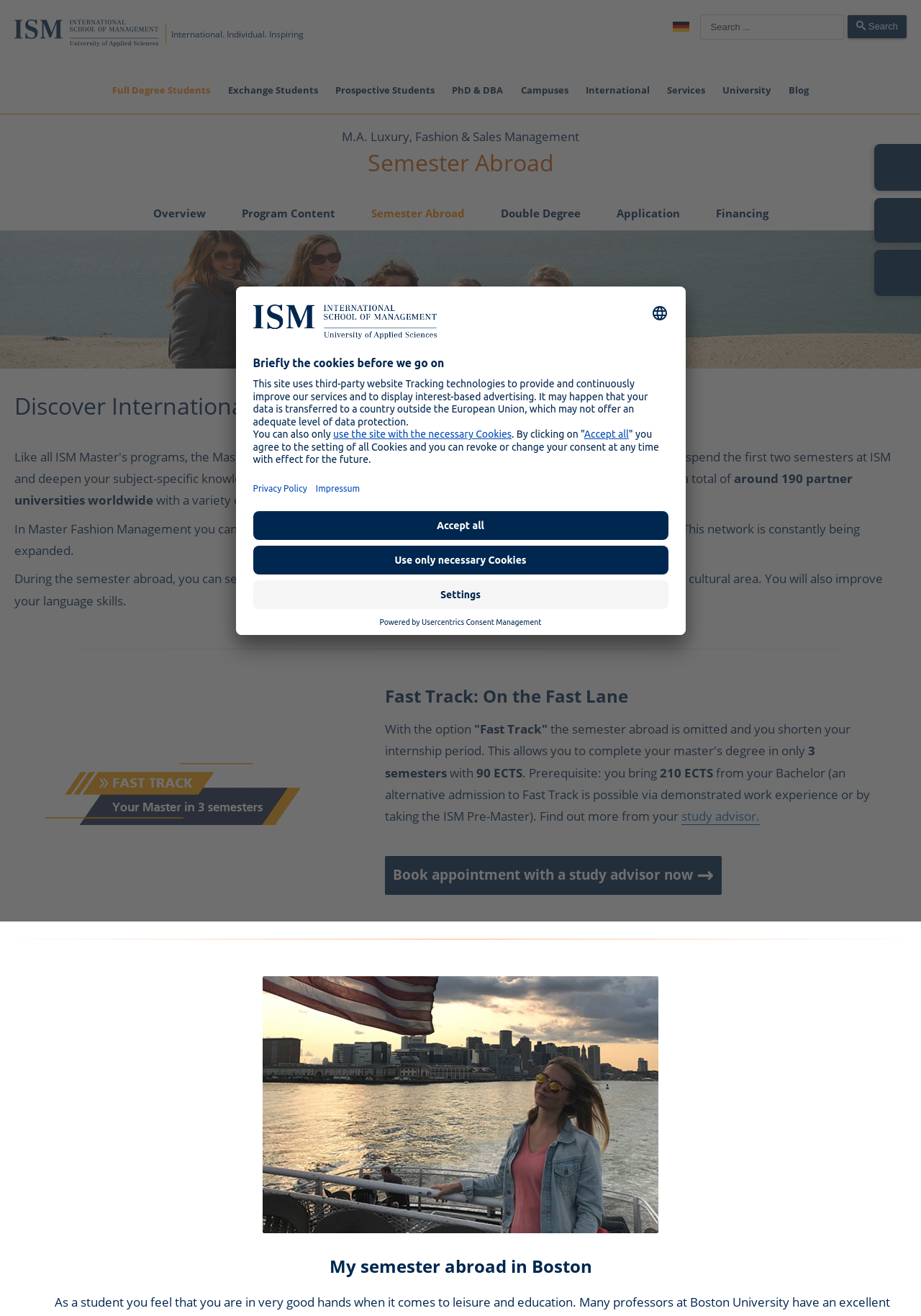Determine the bounding box coordinates of the UI element that matches the following description: "Privacy Policy". The coordinates should be four float numbers between 0 and 1 in the format [left, top, right, bottom].

[0.275, 0.365, 0.333, 0.375]